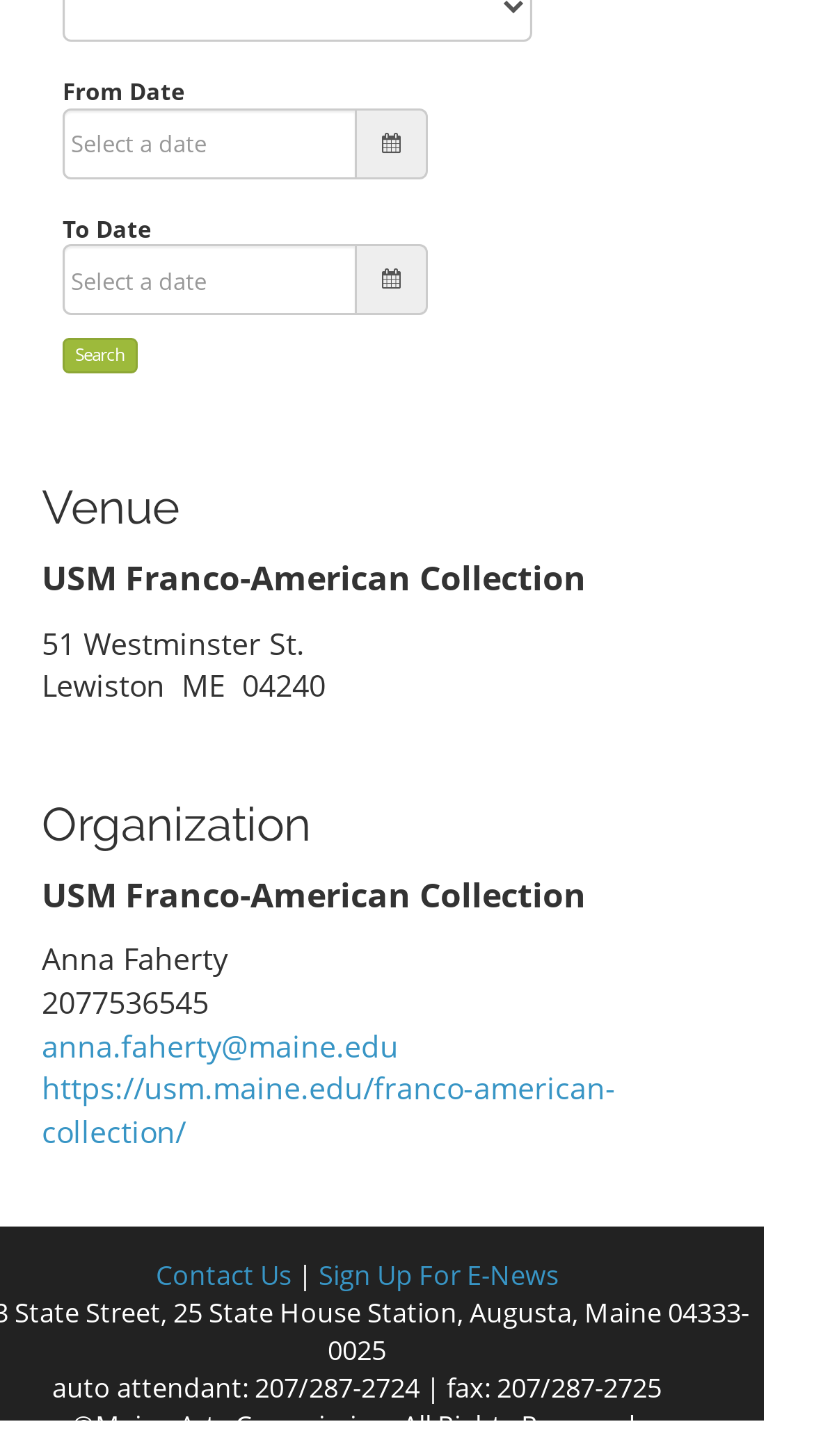Can you give a comprehensive explanation to the question given the content of the image?
What is the organization's name?

I found the answer by looking at the 'Organization' section, where it lists the name as 'USM Franco-American Collection'.